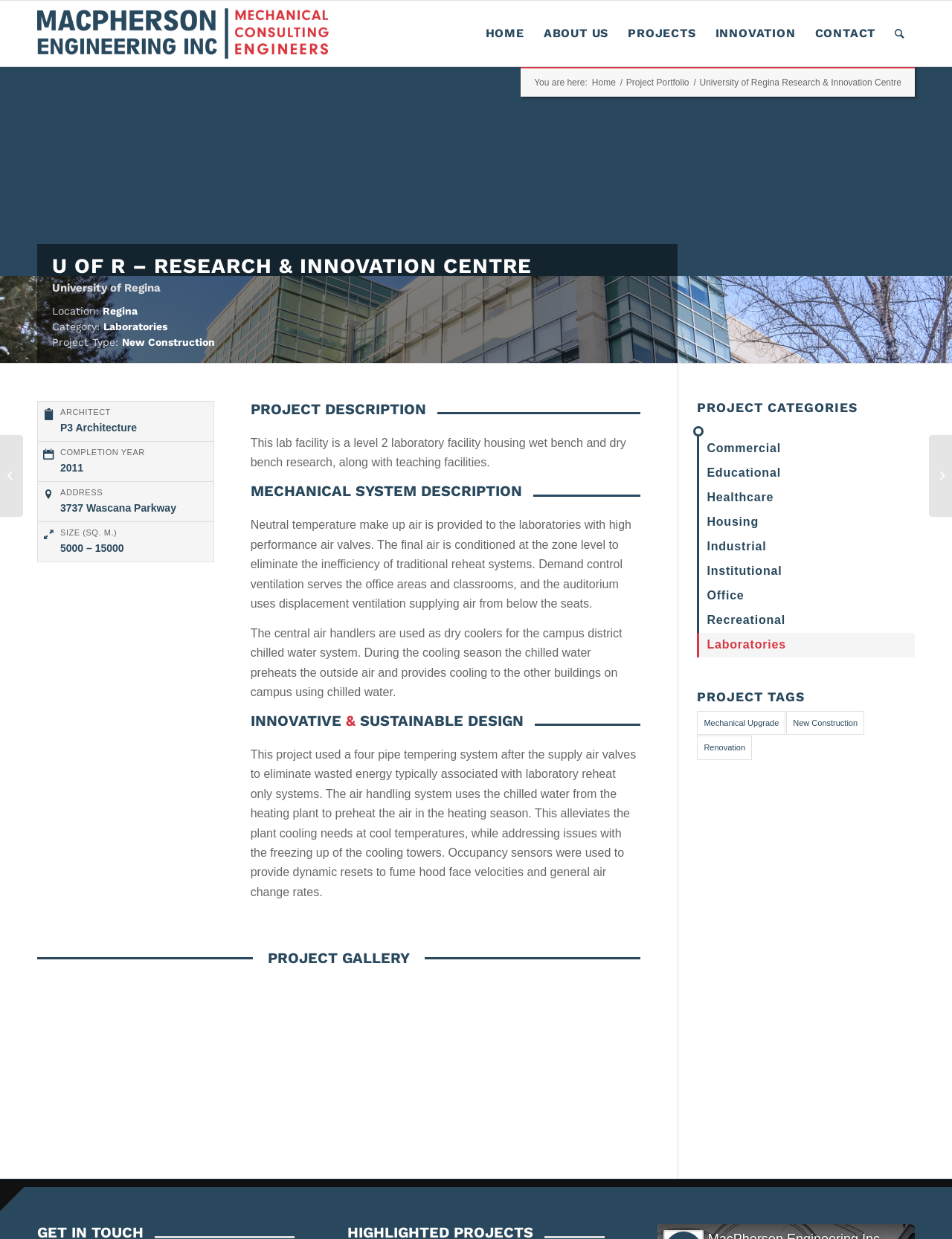Please reply with a single word or brief phrase to the question: 
What is the size of the project?

5000 – 15000